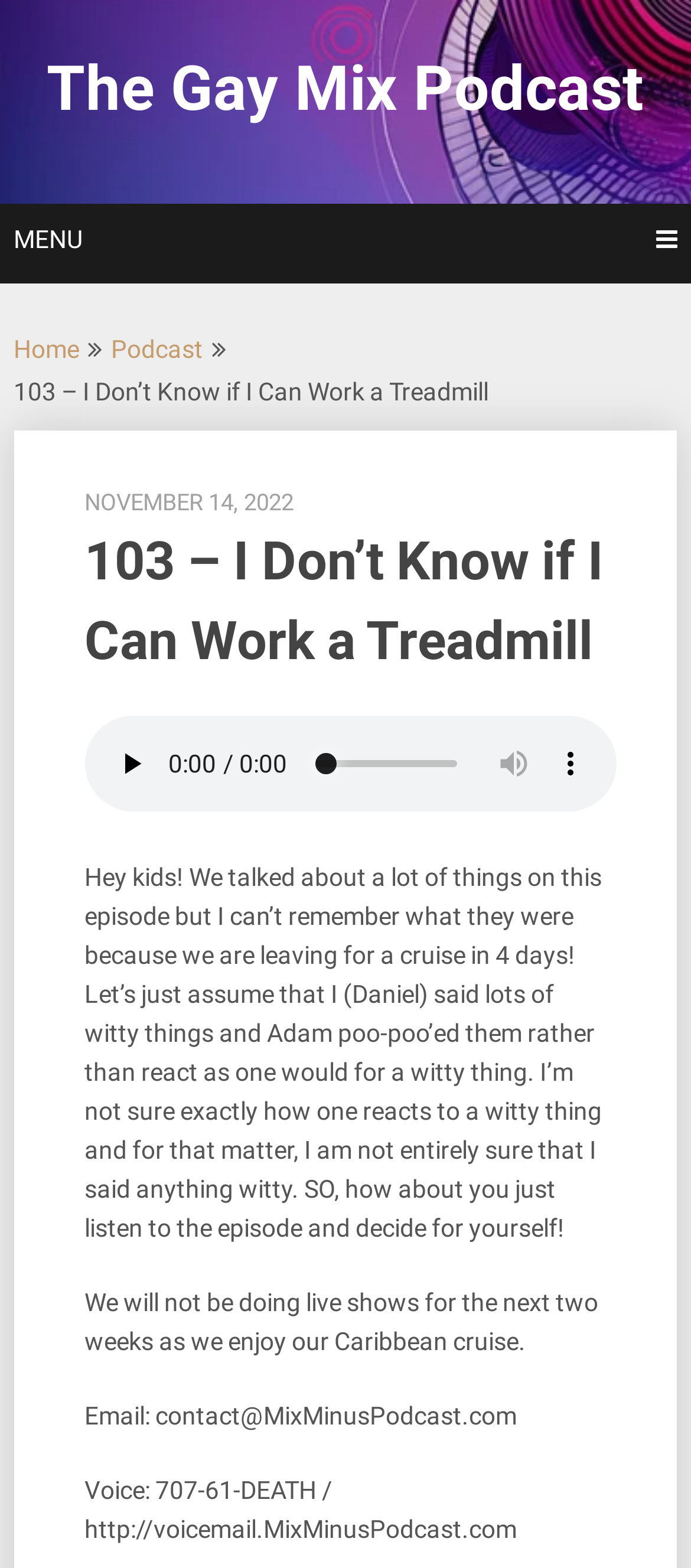Please respond to the question using a single word or phrase:
How can listeners contact the podcast?

Email or voice